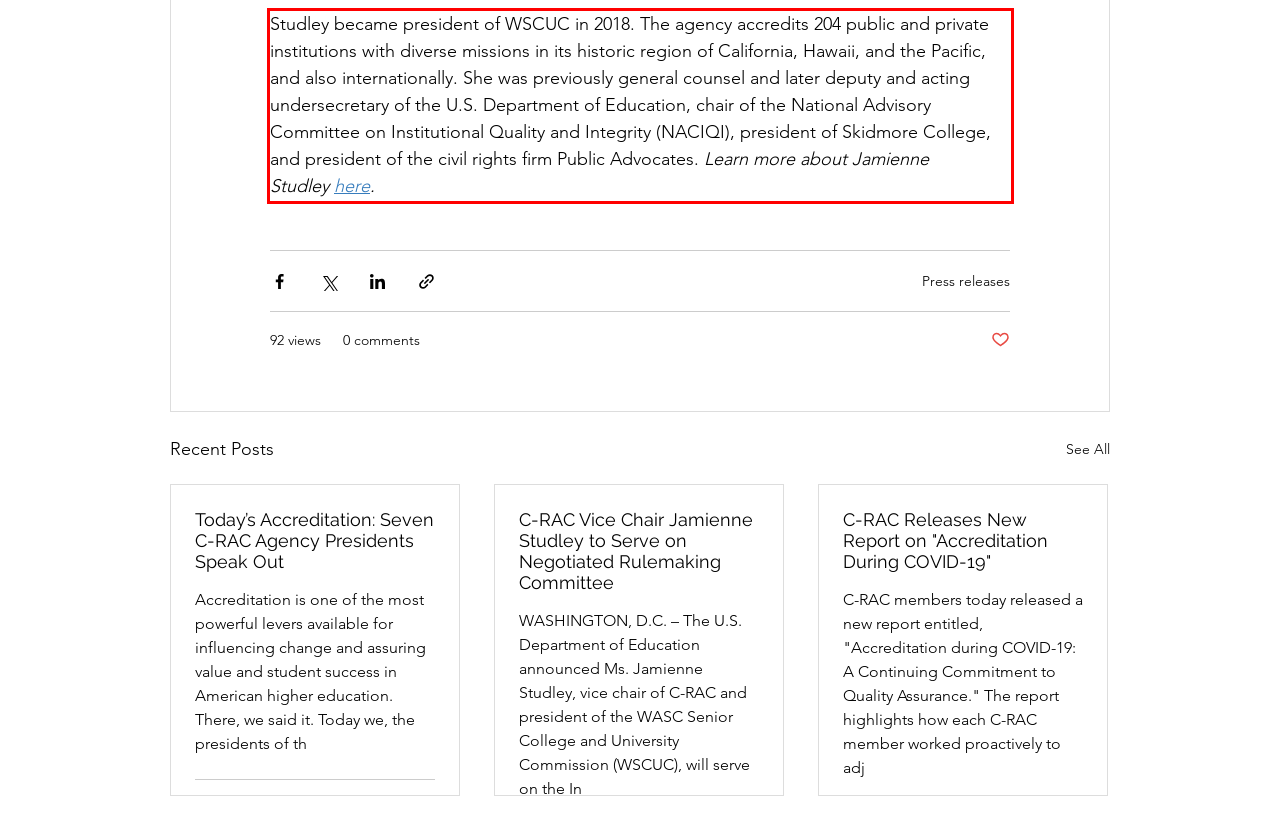Please analyze the provided webpage screenshot and perform OCR to extract the text content from the red rectangle bounding box.

Studley became president of WSCUC in 2018. The agency accredits 204 public and private institutions with diverse missions in its historic region of California, Hawaii, and the Pacific, and also internationally. She was previously general counsel and later deputy and acting undersecretary of the U.S. Department of Education, chair of the National Advisory Committee on Institutional Quality and Integrity (NACIQI), president of Skidmore College, and president of the civil rights firm Public Advocates. Learn more about Jamienne Studley here.